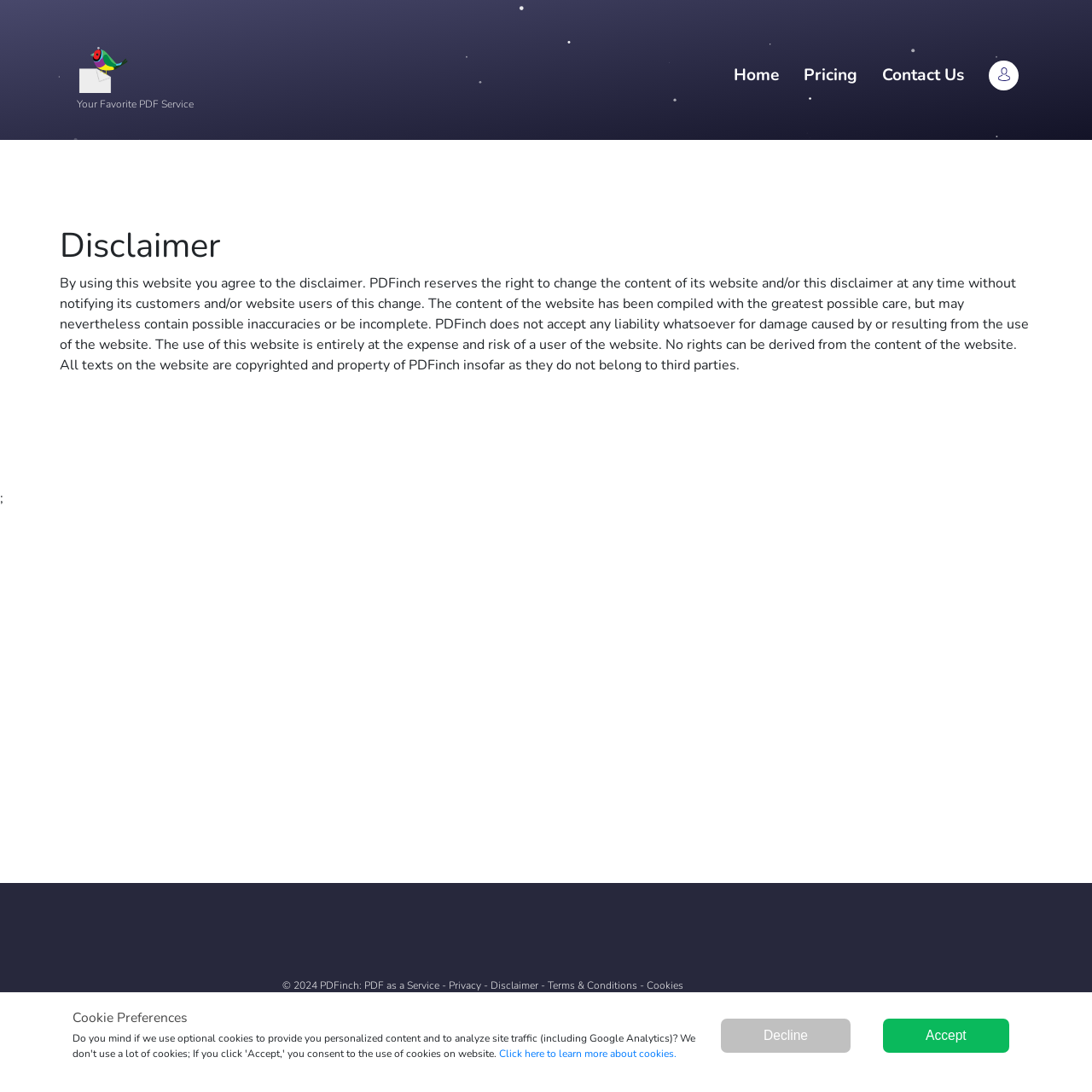What is the name of the PDF service?
Examine the screenshot and reply with a single word or phrase.

PDFinch